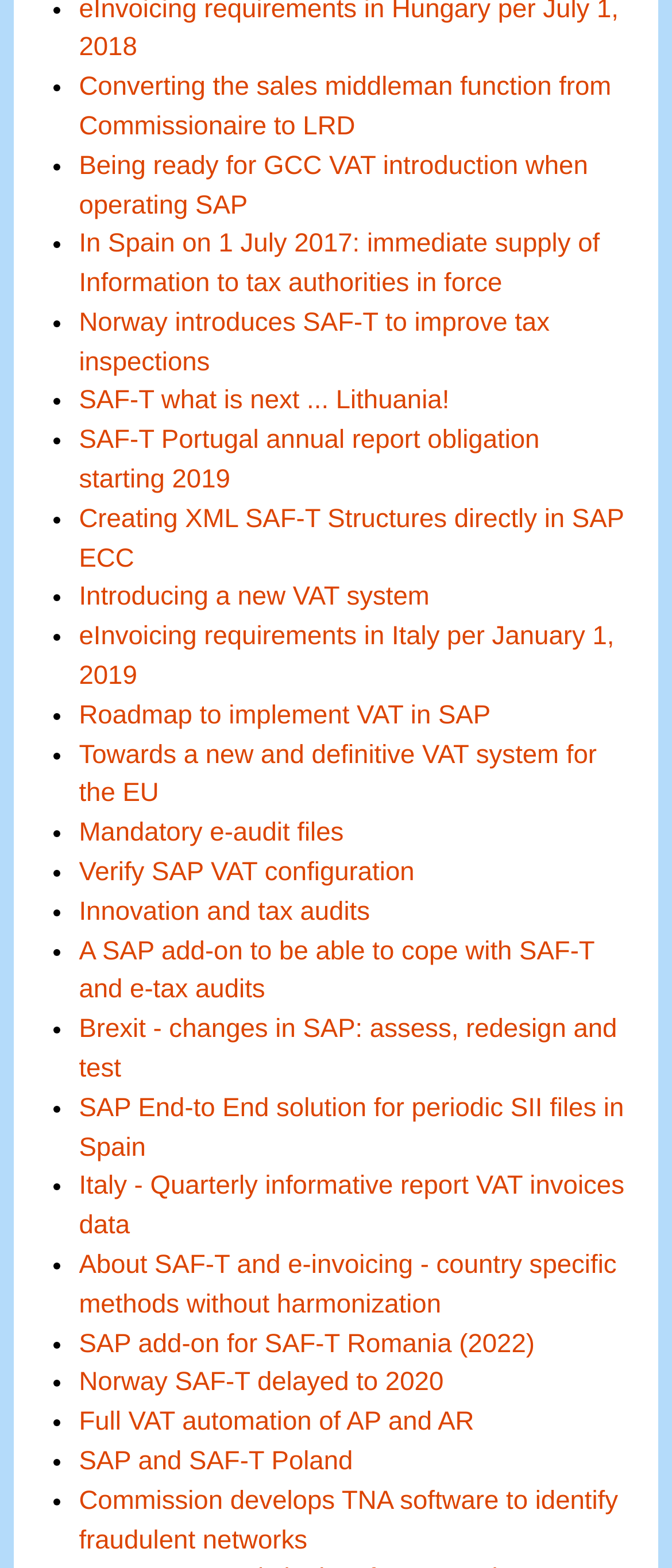Please specify the bounding box coordinates of the clickable region necessary for completing the following instruction: "Click on 'Converting the sales middleman function from Commissionaire to LRD'". The coordinates must consist of four float numbers between 0 and 1, i.e., [left, top, right, bottom].

[0.117, 0.046, 0.91, 0.09]